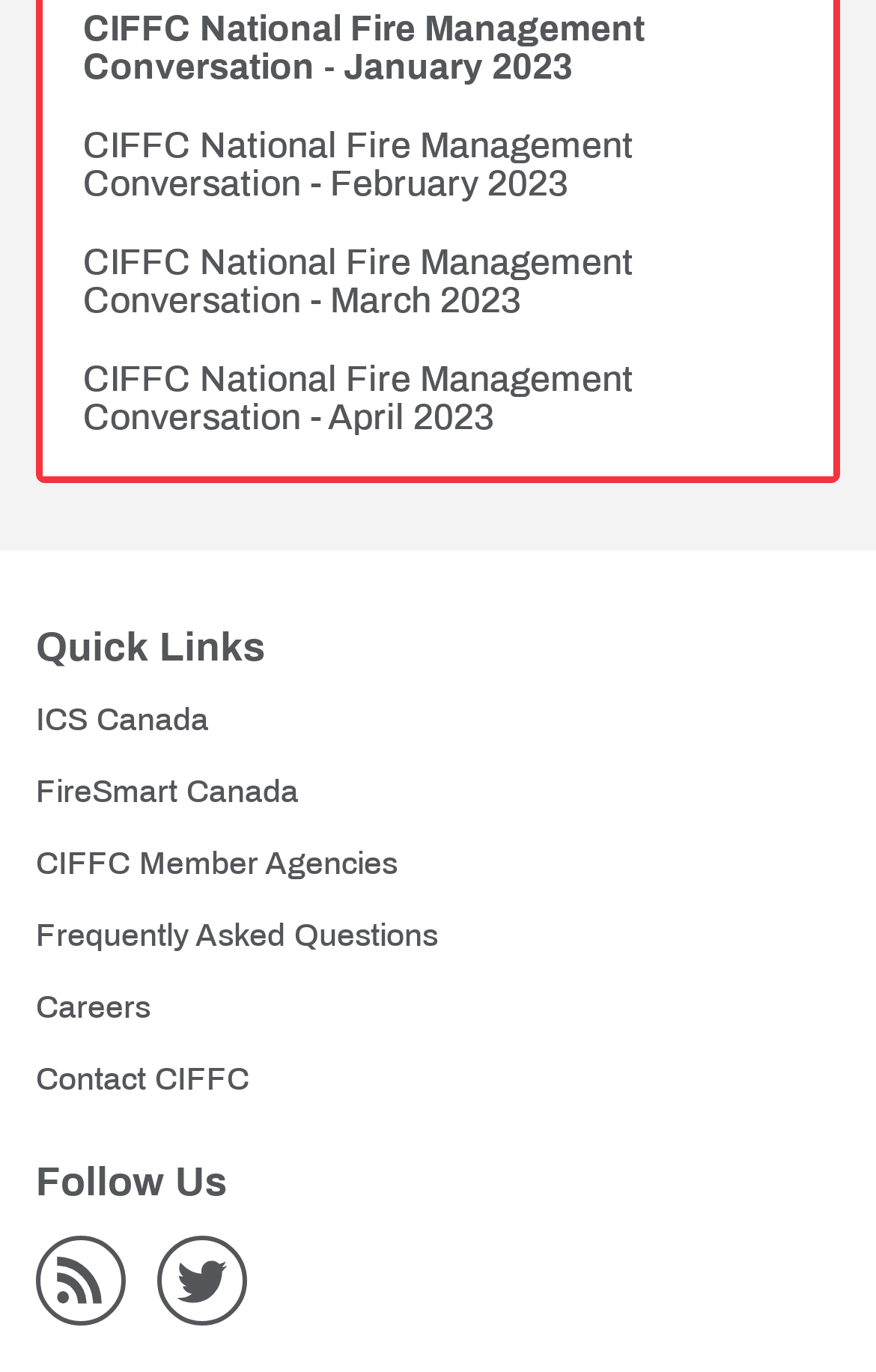Give a one-word or one-phrase response to the question:
How many social media platforms are listed?

2